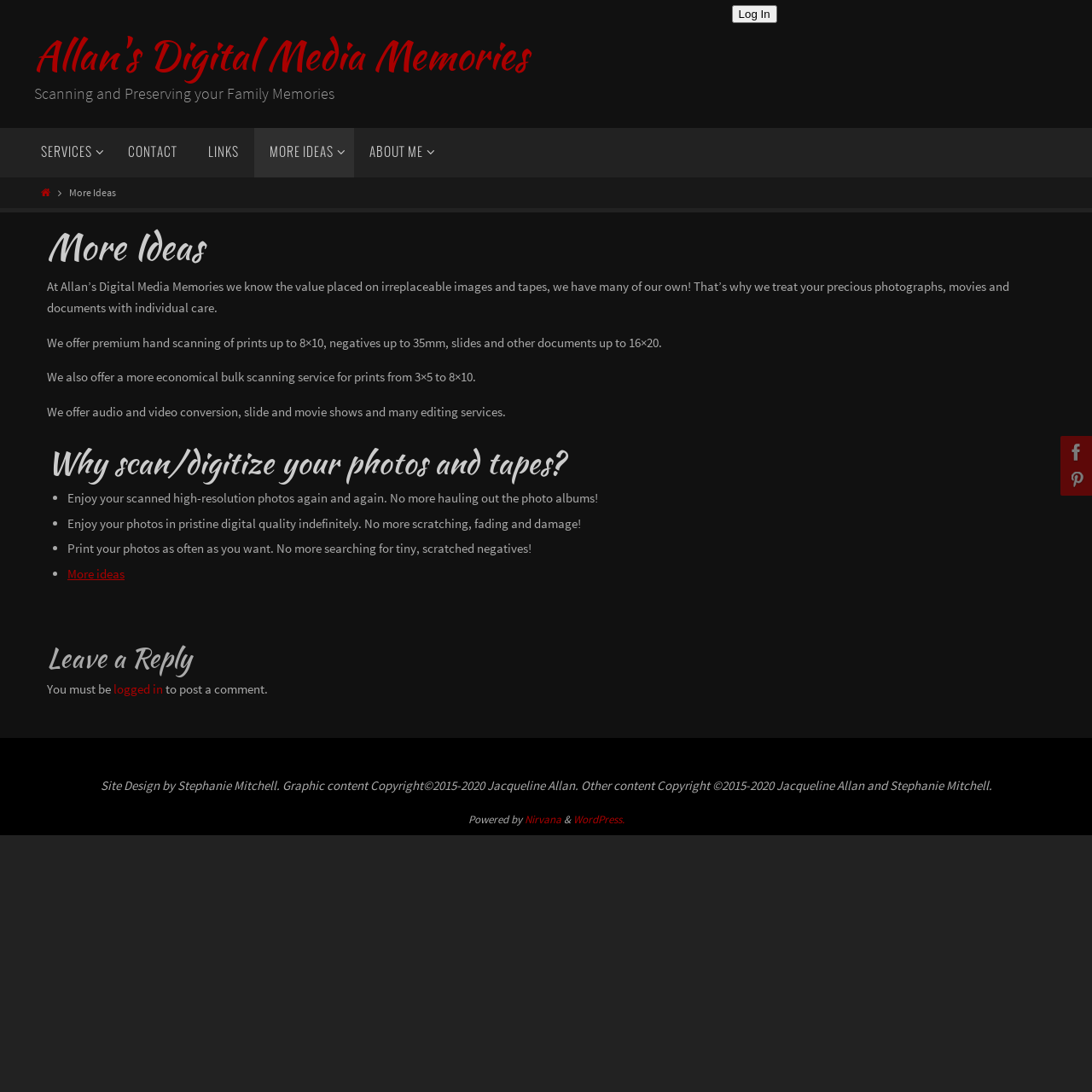What services does the website offer?
Refer to the image and respond with a one-word or short-phrase answer.

Scanning, audio and video conversion, slide and movie shows, editing services